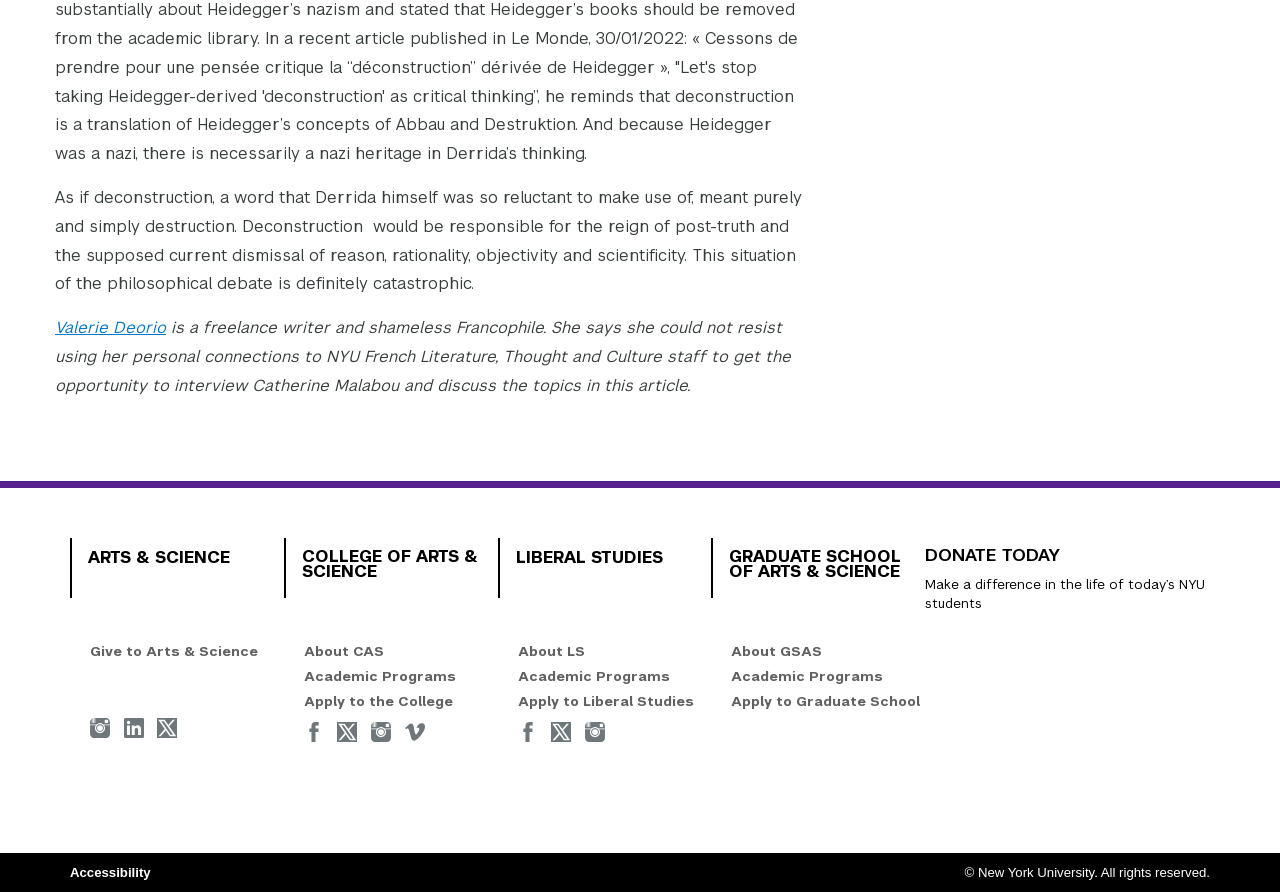Locate the bounding box coordinates of the clickable area needed to fulfill the instruction: "Apply to the Graduate School".

[0.571, 0.776, 0.719, 0.795]